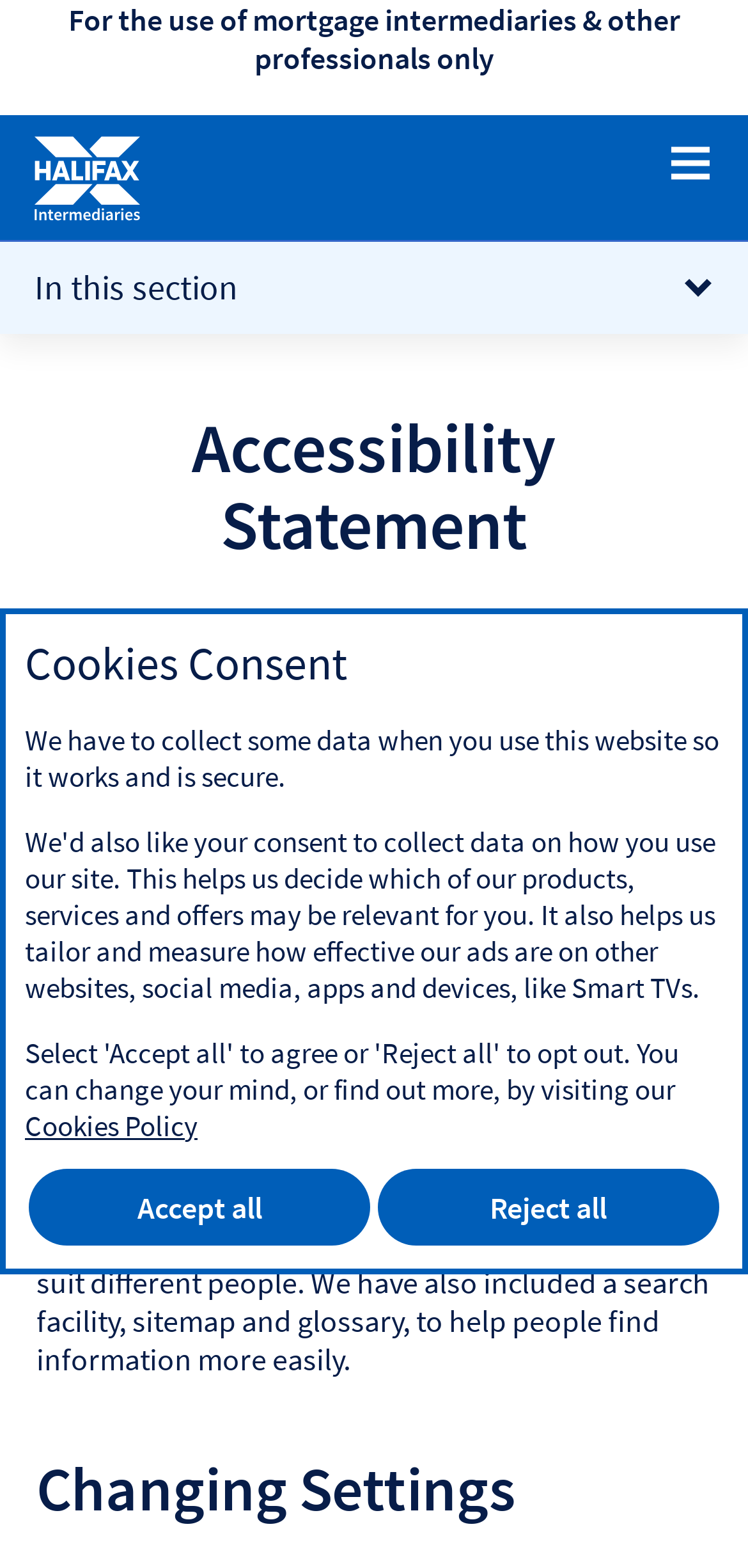Please respond in a single word or phrase: 
What can be changed on the website?

Text size